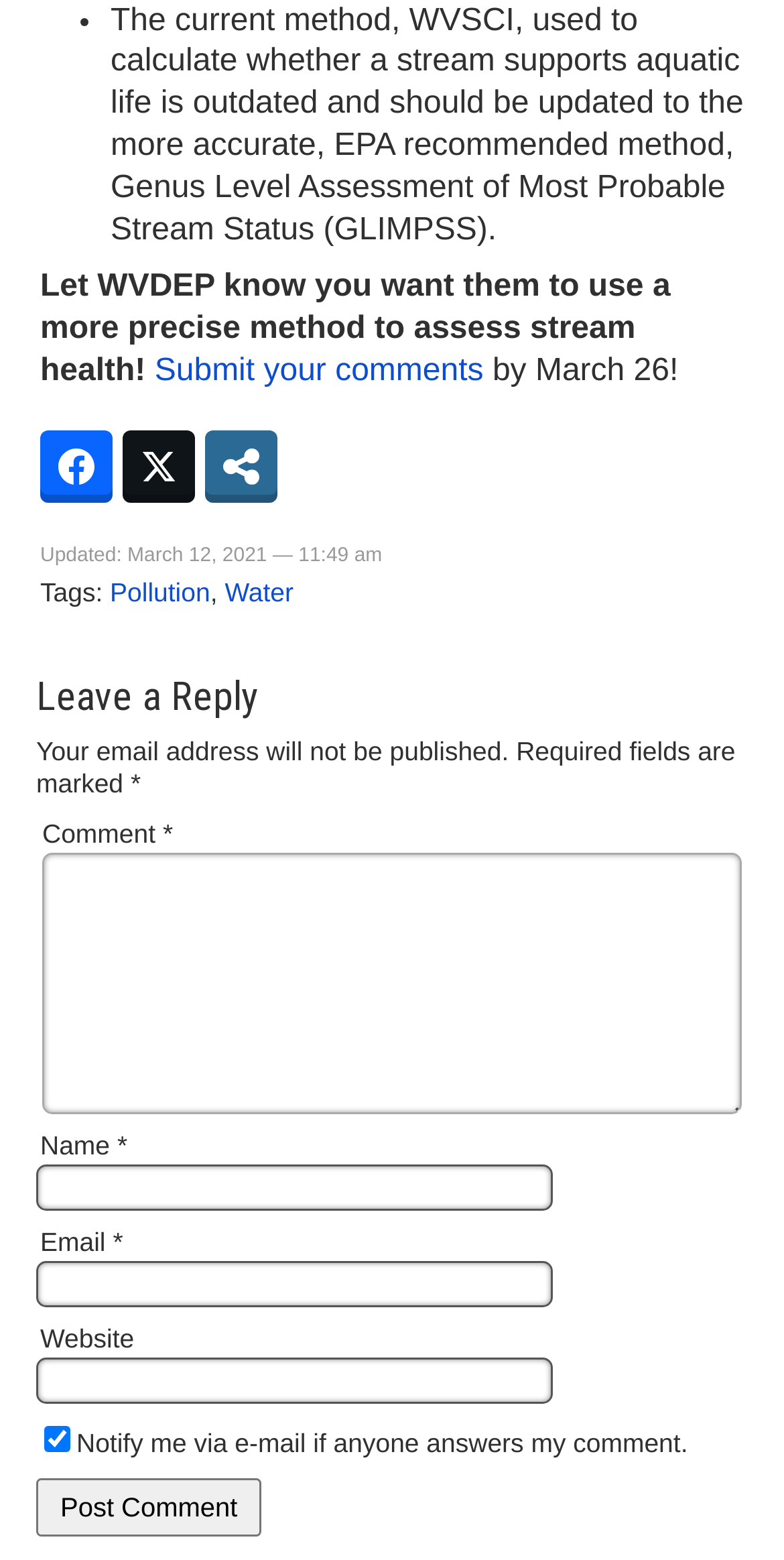Could you please study the image and provide a detailed answer to the question:
How many required fields are there in the comment form?

The comment form has three required fields marked with an asterisk (*), which are Comment, Name, and Email.